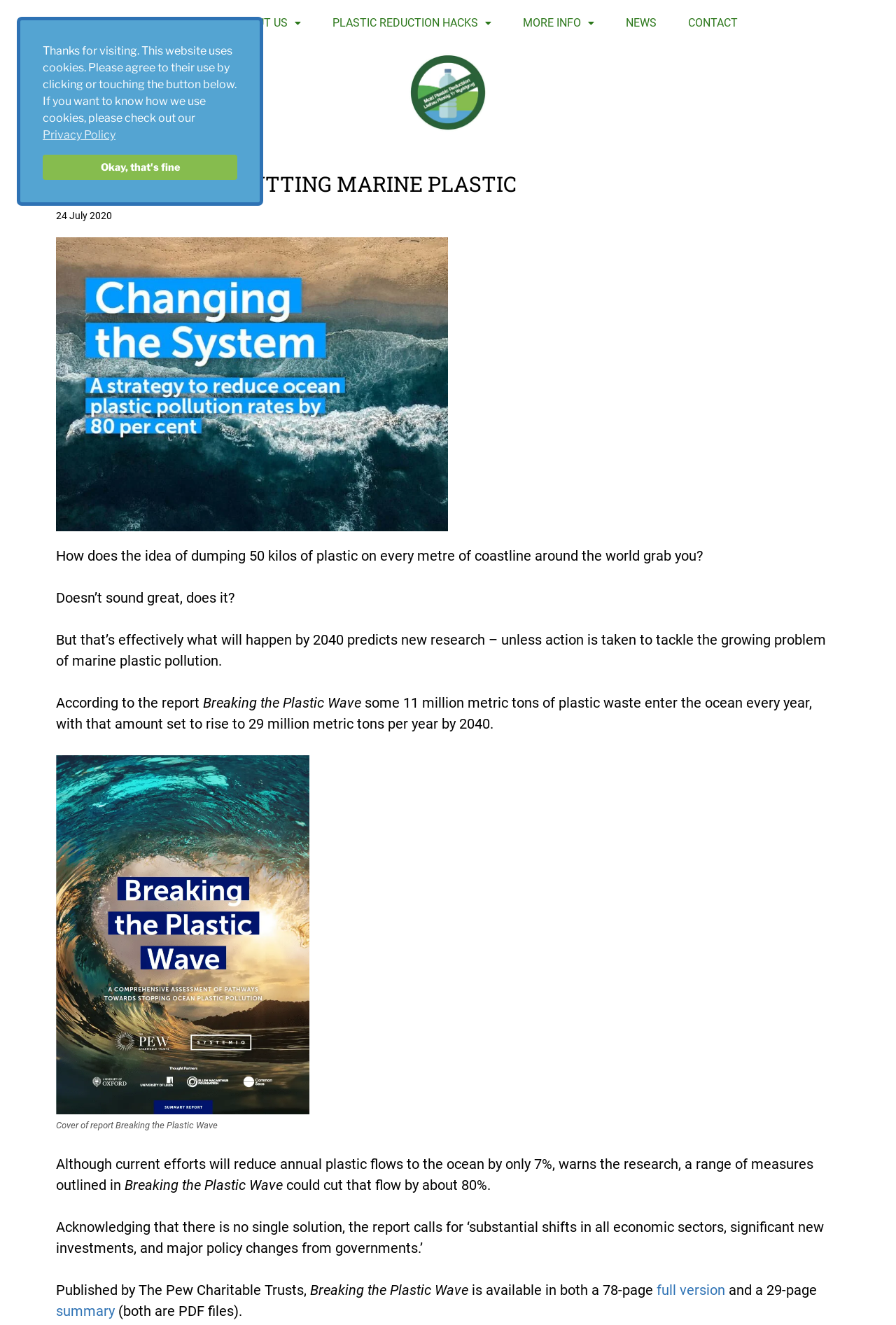Provide the bounding box coordinates of the HTML element described by the text: "parent_node: Search… value="Search"".

None